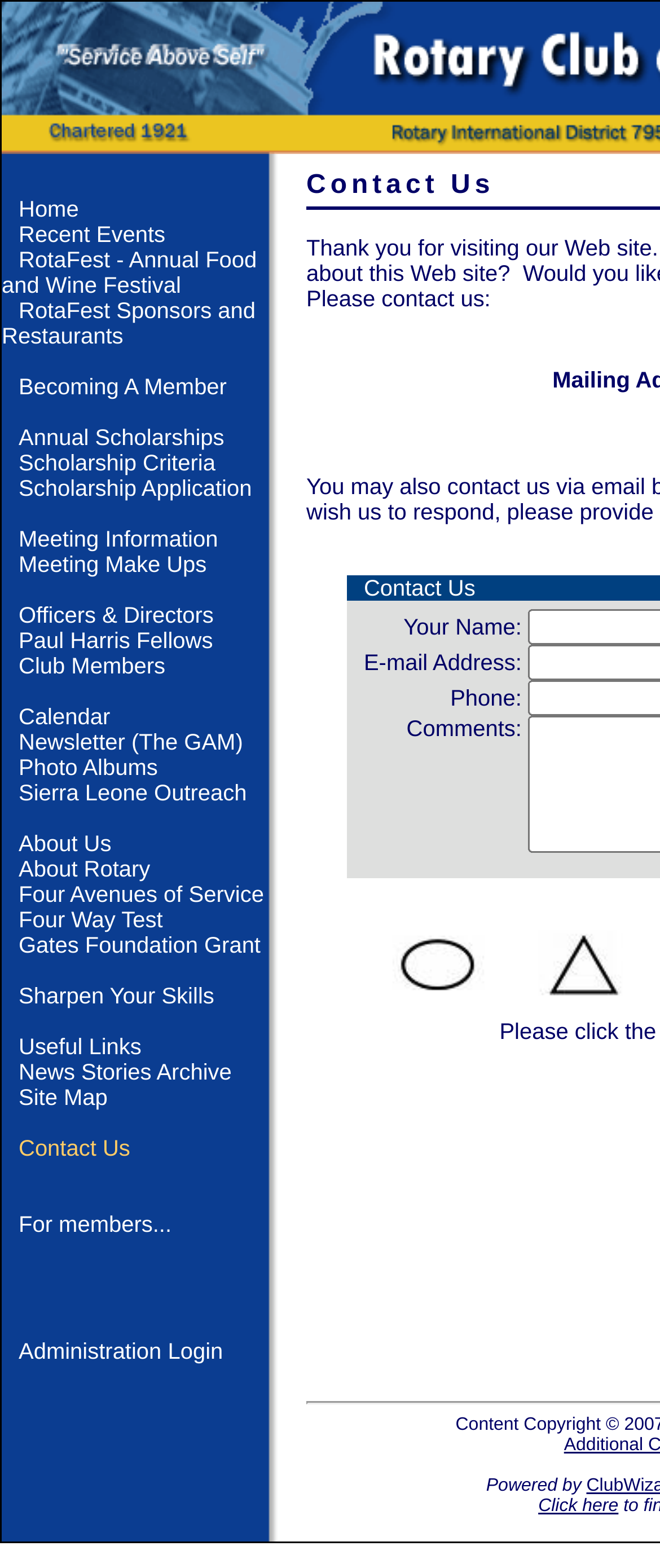Provide a brief response to the question below using one word or phrase:
How many static text elements are there on this webpage?

7